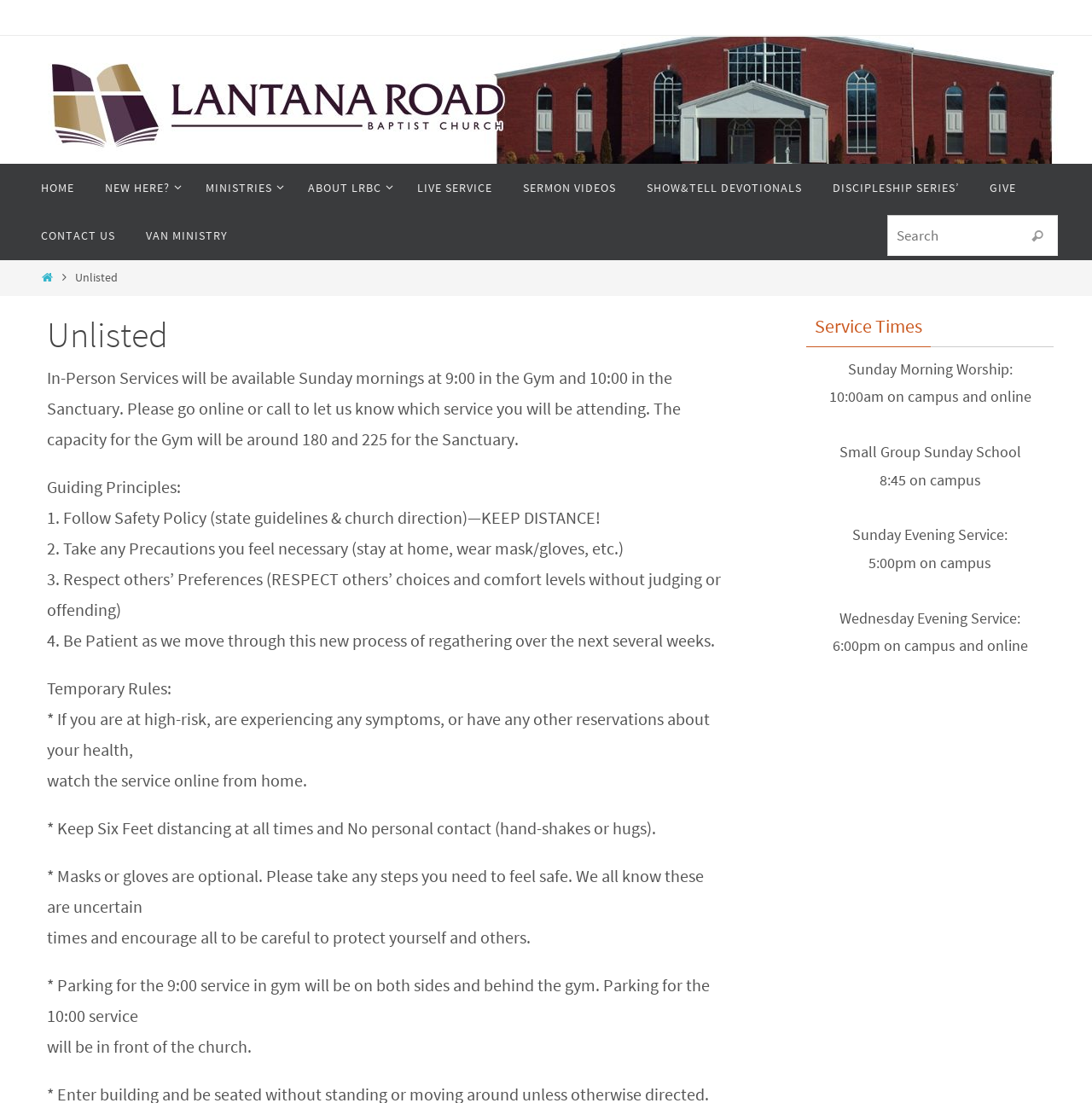What time is the Wednesday Evening Service?
Respond to the question with a well-detailed and thorough answer.

The page lists the service times, including the Wednesday Evening Service, which is at 6:00pm on campus and online.